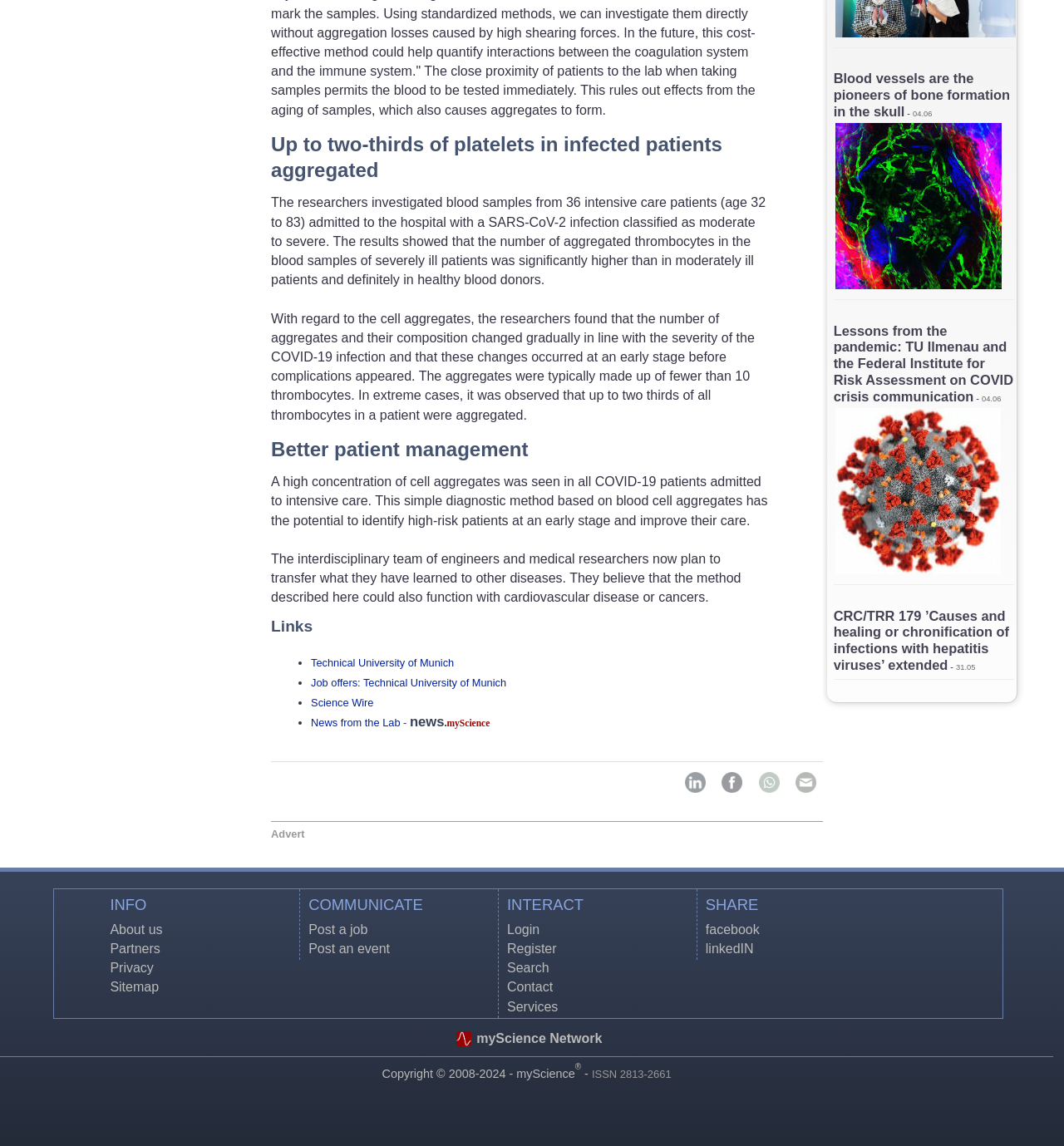Find the bounding box coordinates of the area to click in order to follow the instruction: "Read the article 'Up to two-thirds of platelets in infected patients aggregated'".

[0.255, 0.106, 0.722, 0.169]